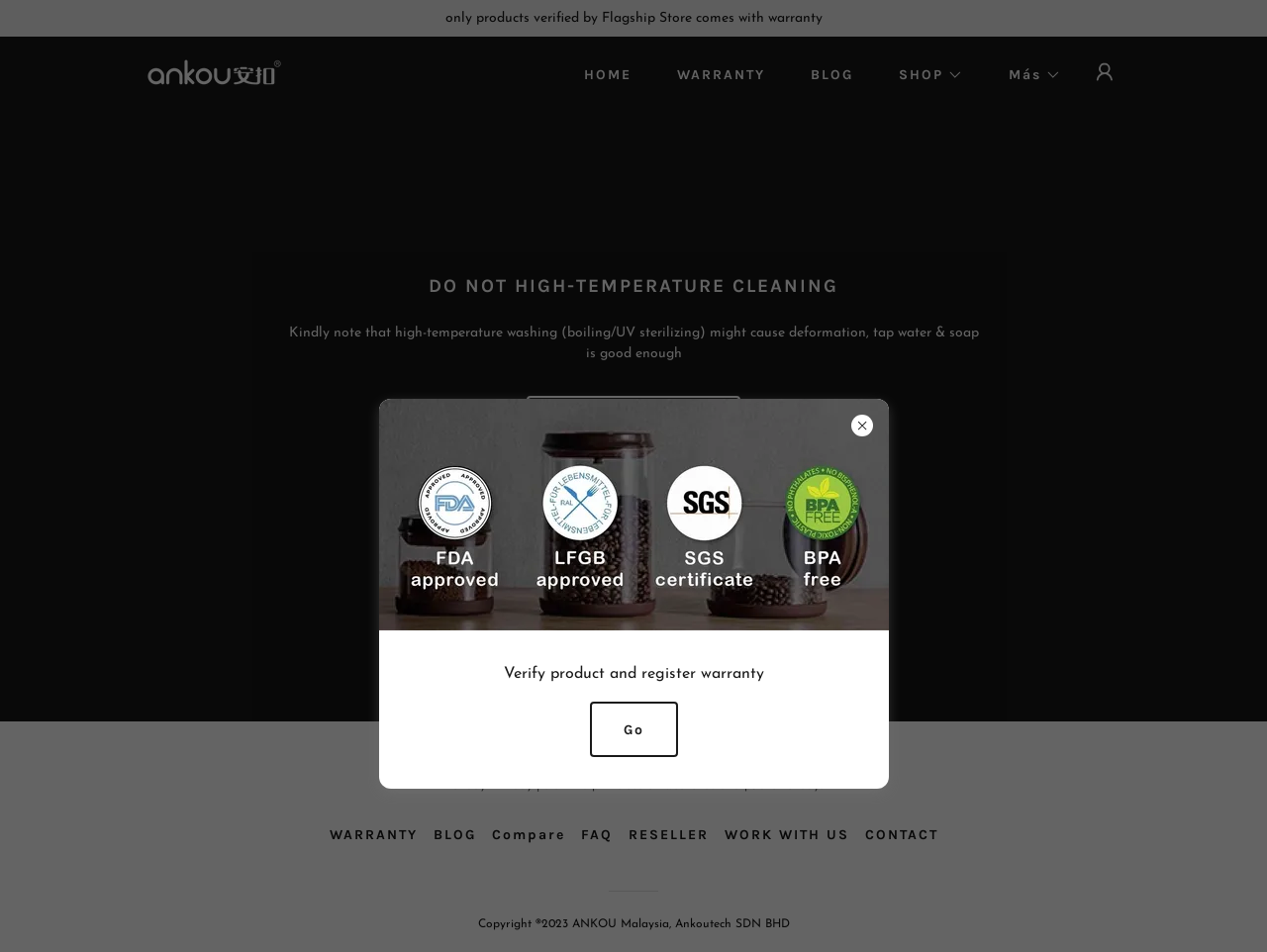Can you give a detailed response to the following question using the information from the image? What are the social media platforms listed?

The social media platforms listed are Facebook, Instagram, TikTok, and YouTube, which are represented by their respective icons and have popup menus.